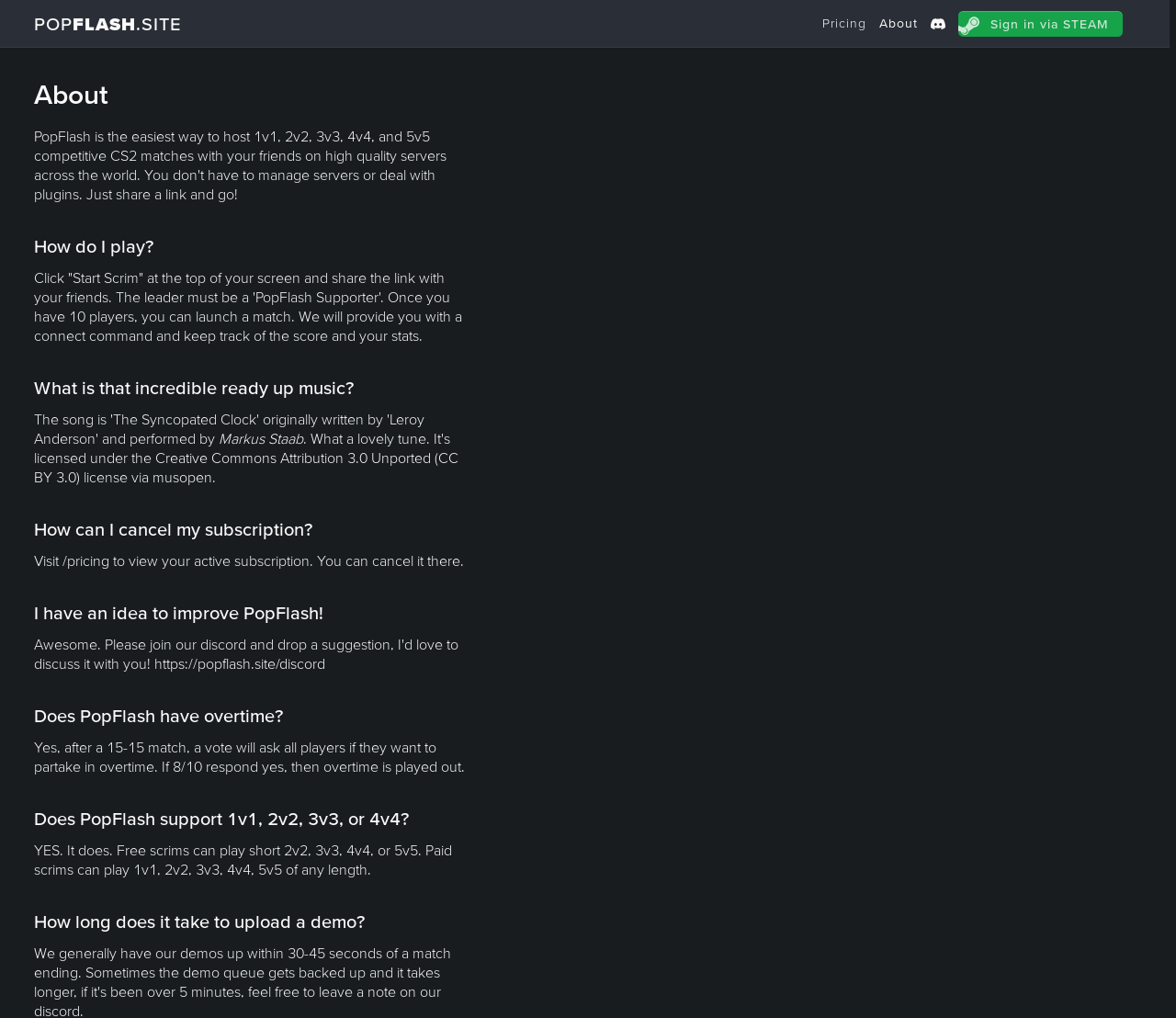Give a concise answer of one word or phrase to the question: 
Can I play 1v1 on PopFlash?

Yes